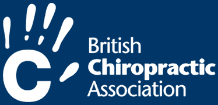What is the primary purpose of the British Chiropractic Association?
Please respond to the question thoroughly and include all relevant details.

The caption states that the logo represents a professional body dedicated to supporting and promoting the chiropractic profession, ensuring high standards of practice and patient care, which implies that the primary purpose of the association is to support and promote the chiropractic profession.